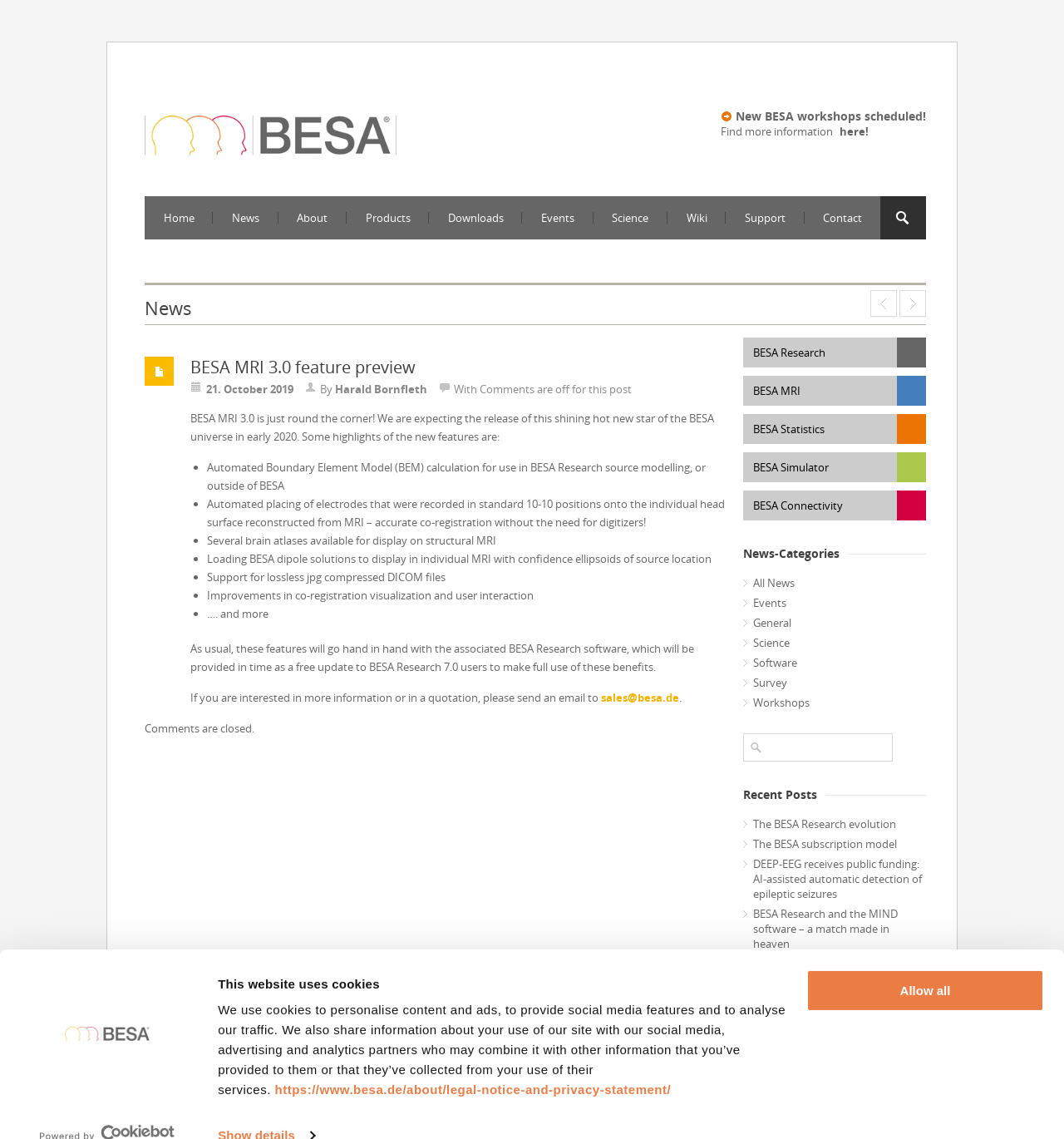Please determine the bounding box coordinates of the clickable area required to carry out the following instruction: "Click on the 'Home' link". The coordinates must be four float numbers between 0 and 1, represented as [left, top, right, bottom].

[0.136, 0.172, 0.2, 0.21]